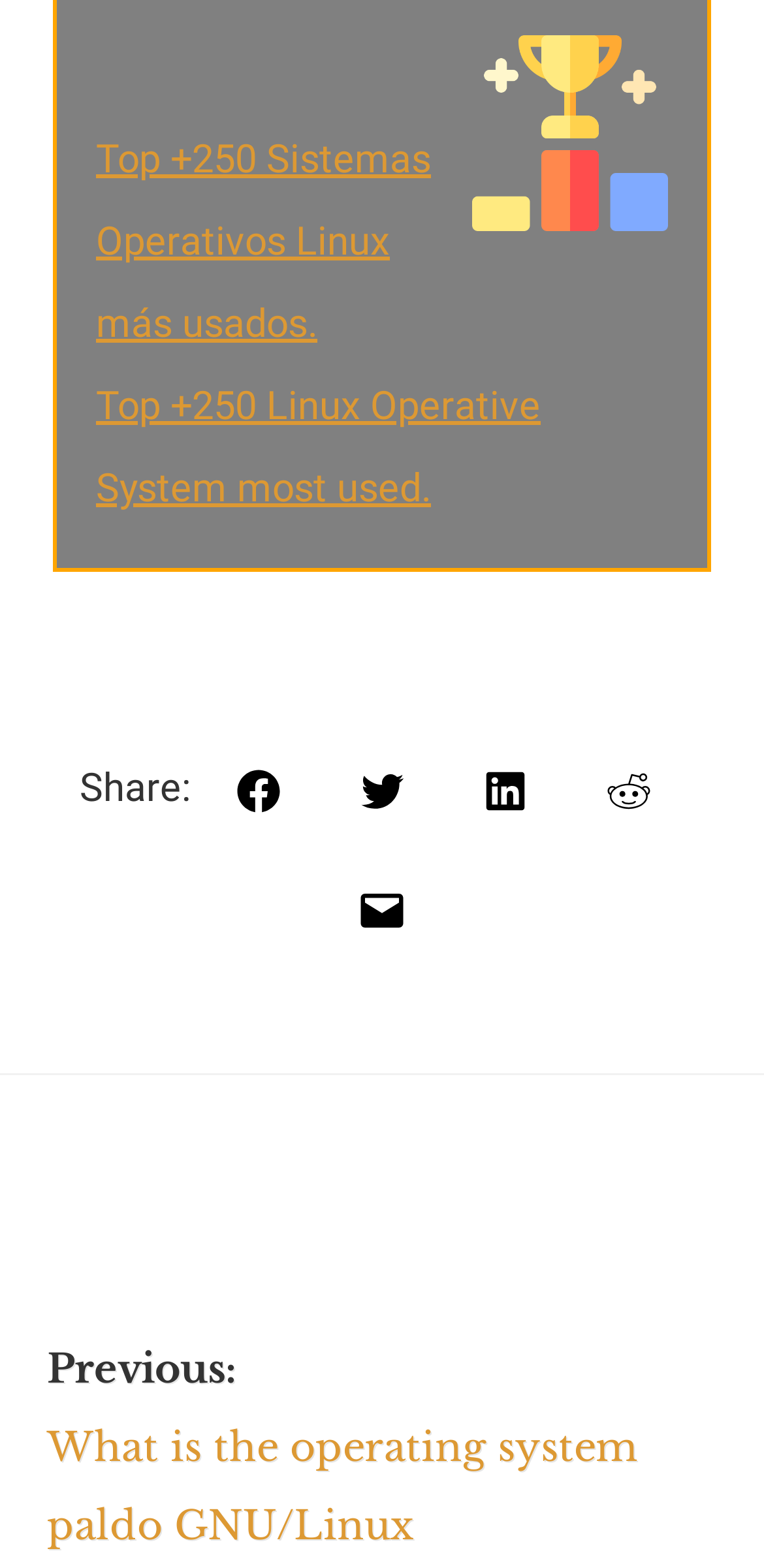Locate the bounding box of the UI element with the following description: "Facebook".

[0.278, 0.476, 0.396, 0.533]